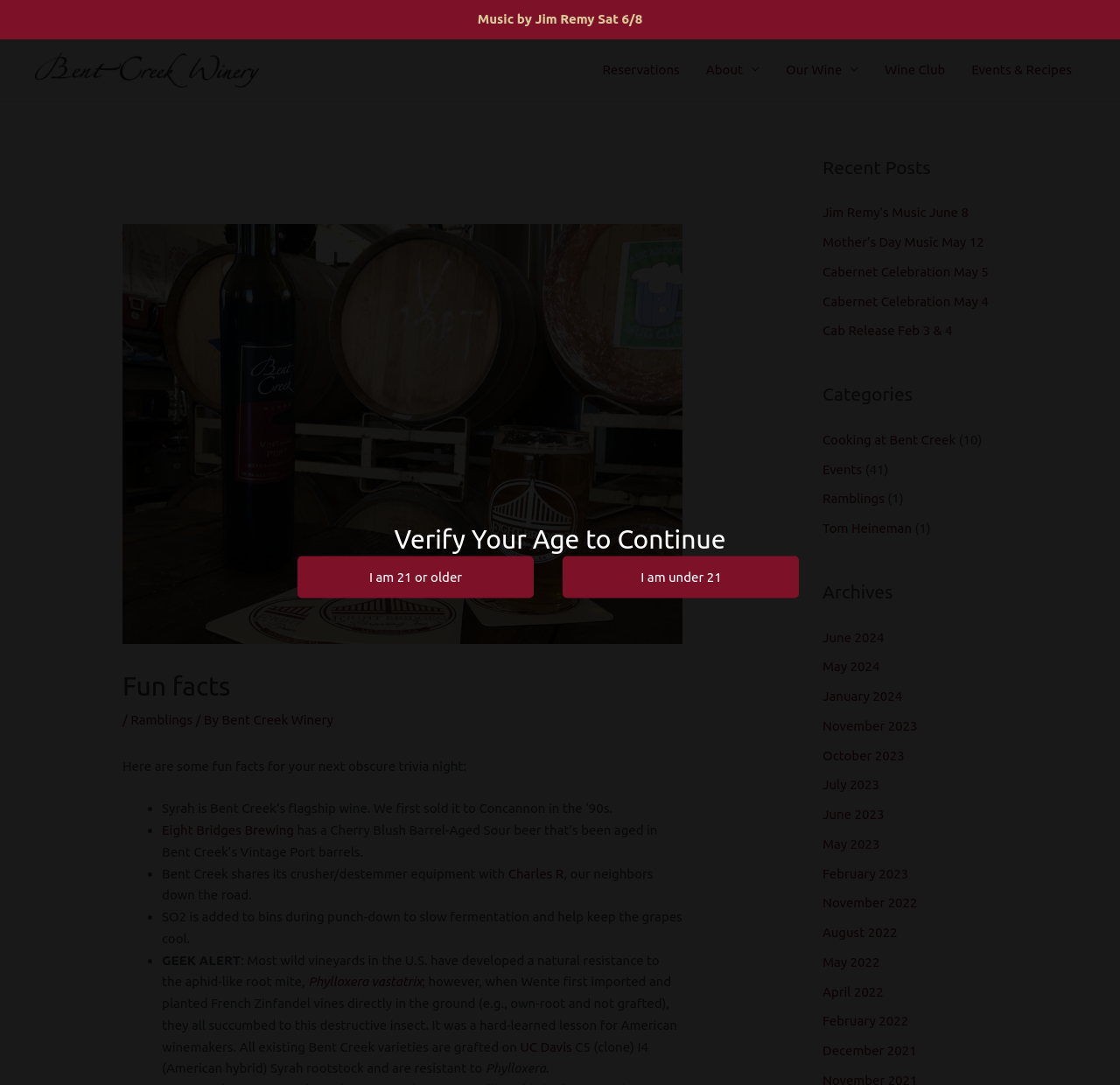Please identify the bounding box coordinates of the region to click in order to complete the task: "Read about fun facts". The coordinates must be four float numbers between 0 and 1, specified as [left, top, right, bottom].

[0.109, 0.618, 0.609, 0.647]